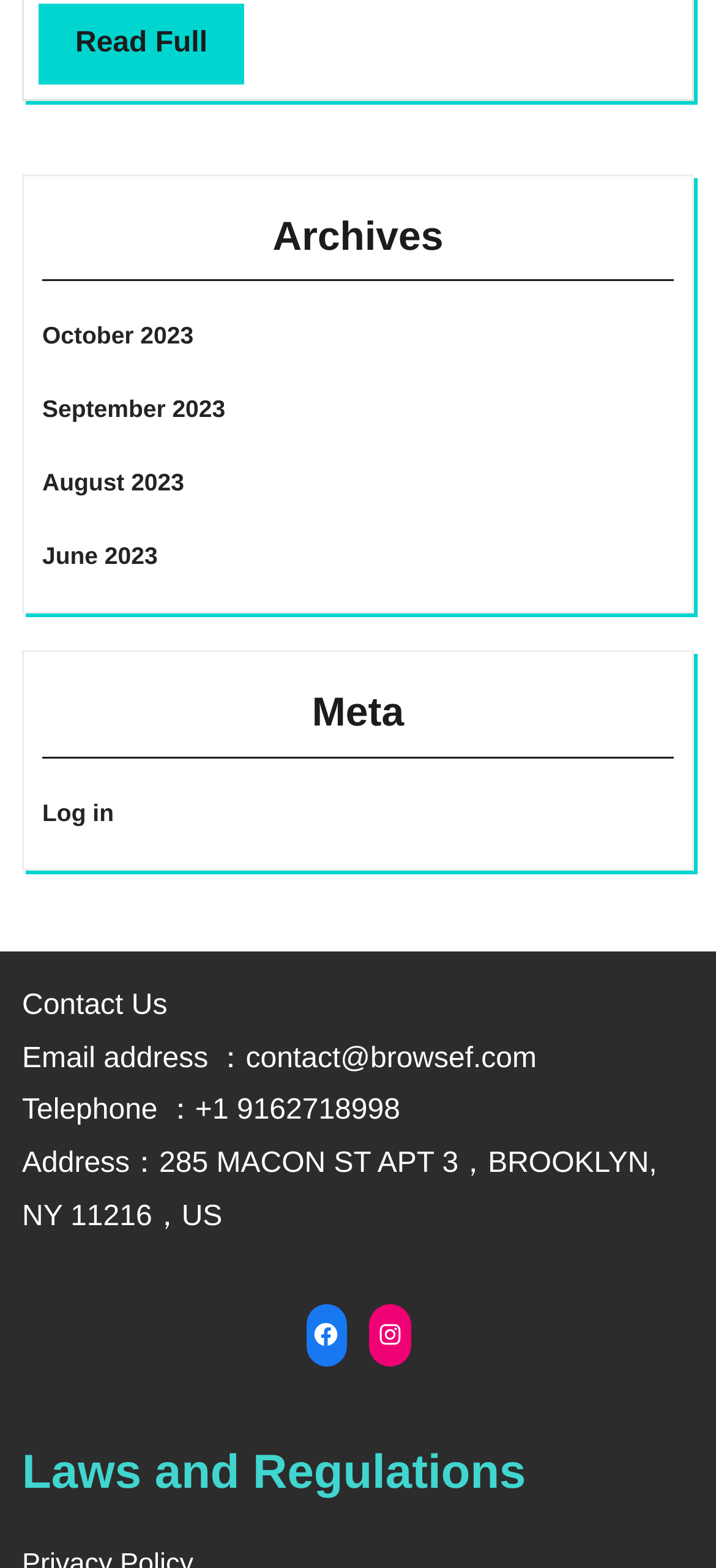Pinpoint the bounding box coordinates of the area that must be clicked to complete this instruction: "Log in to the website".

[0.059, 0.509, 0.159, 0.527]